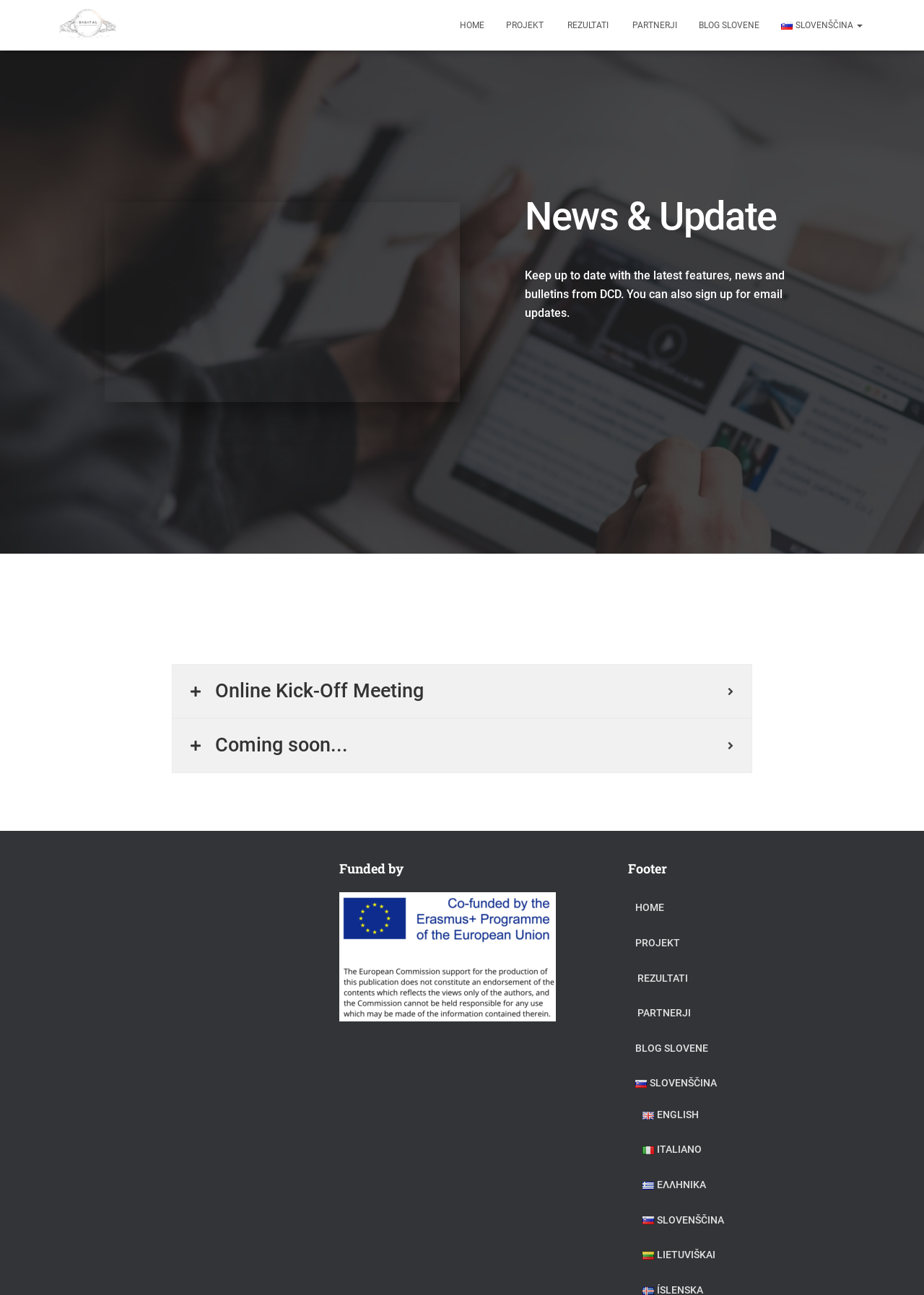Respond to the question below with a single word or phrase:
How many tabs are available on the webpage?

2